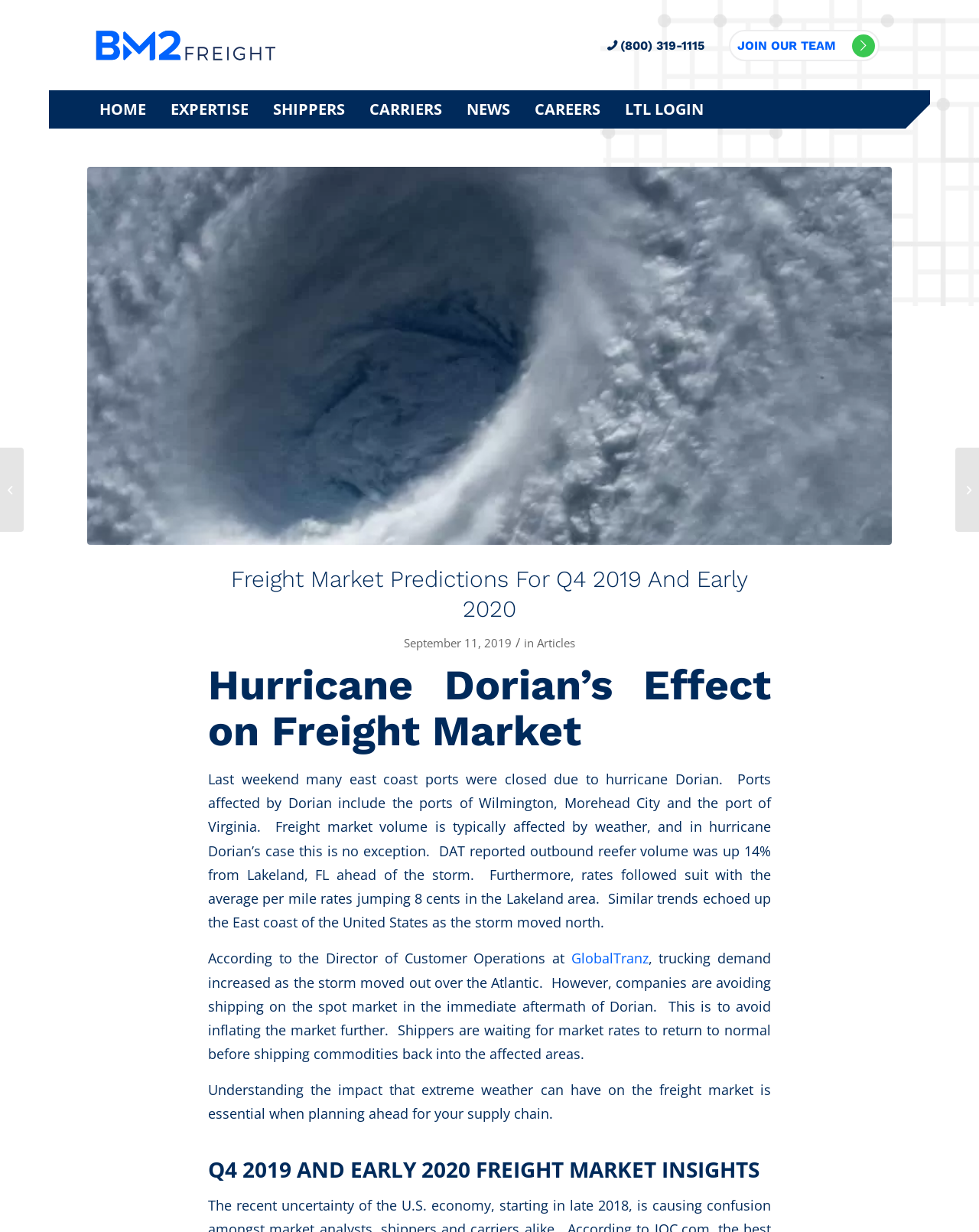Please specify the bounding box coordinates of the element that should be clicked to execute the given instruction: 'Call the phone number for more information'. Ensure the coordinates are four float numbers between 0 and 1, expressed as [left, top, right, bottom].

[0.62, 0.031, 0.72, 0.043]